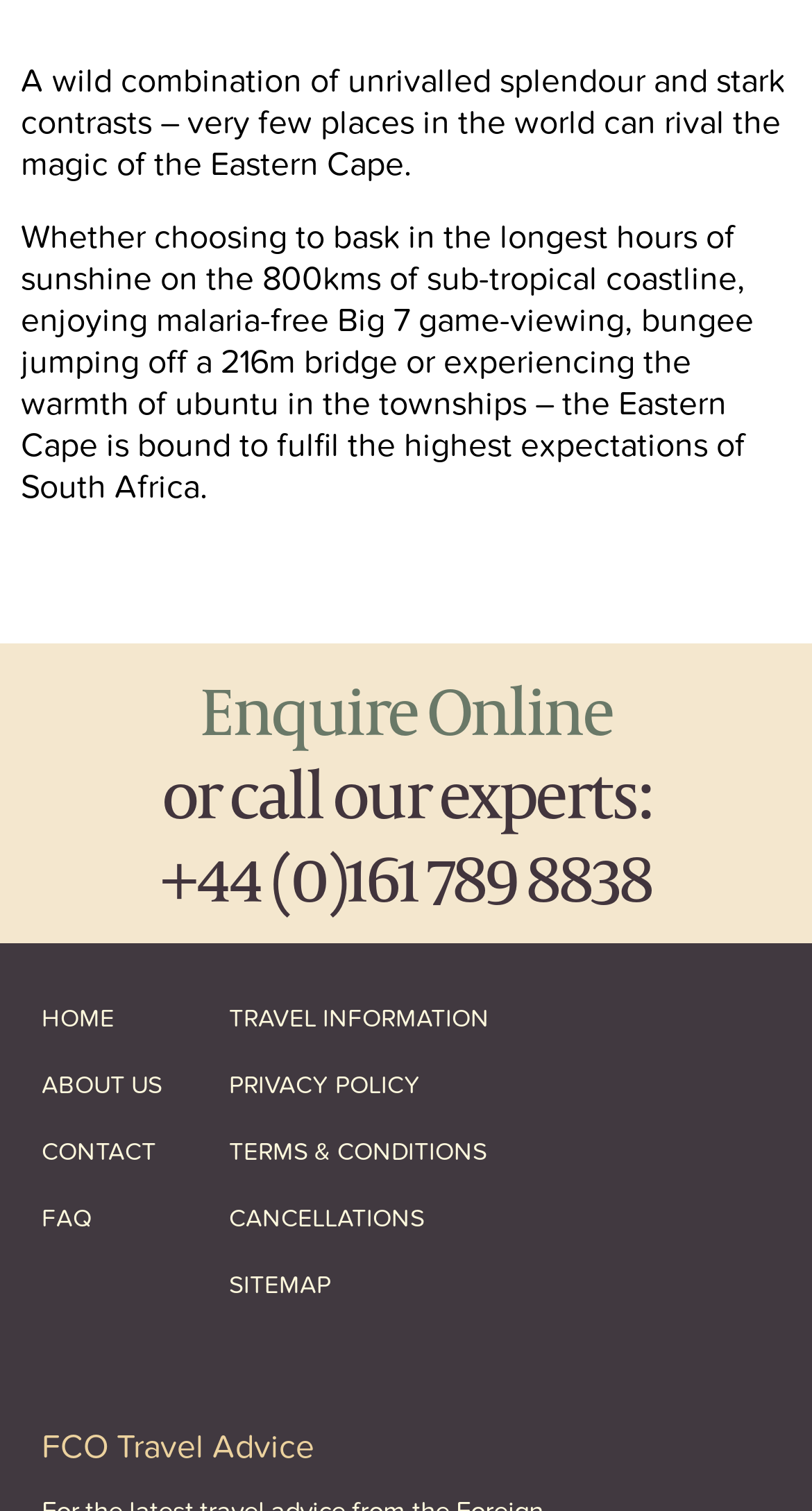Pinpoint the bounding box coordinates of the clickable element needed to complete the instruction: "Visit 'Port Elizabeth & Grahamstown'". The coordinates should be provided as four float numbers between 0 and 1: [left, top, right, bottom].

[0.026, 0.306, 0.569, 0.334]